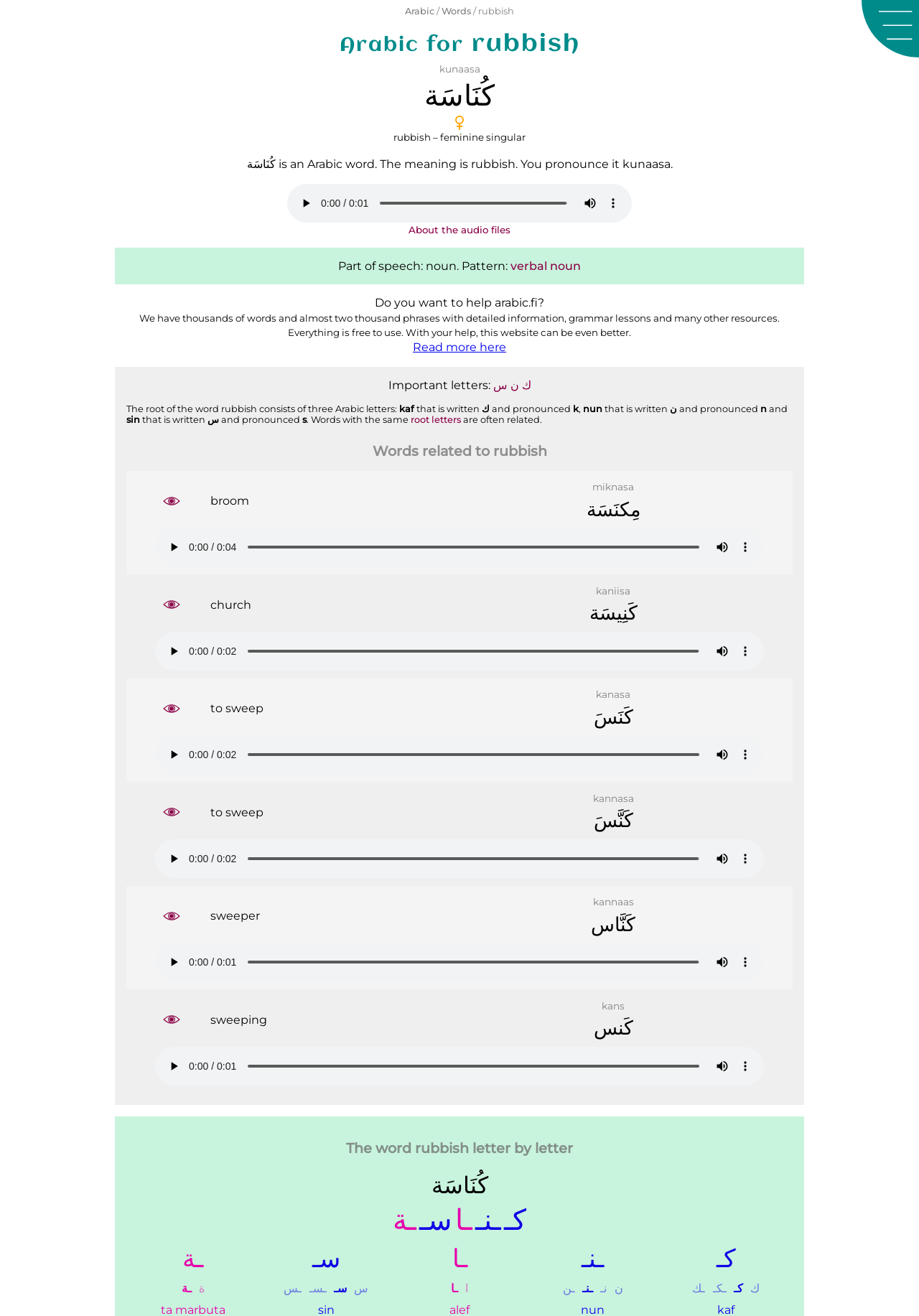Identify the text that serves as the heading for the webpage and generate it.

Arabic for rubbish